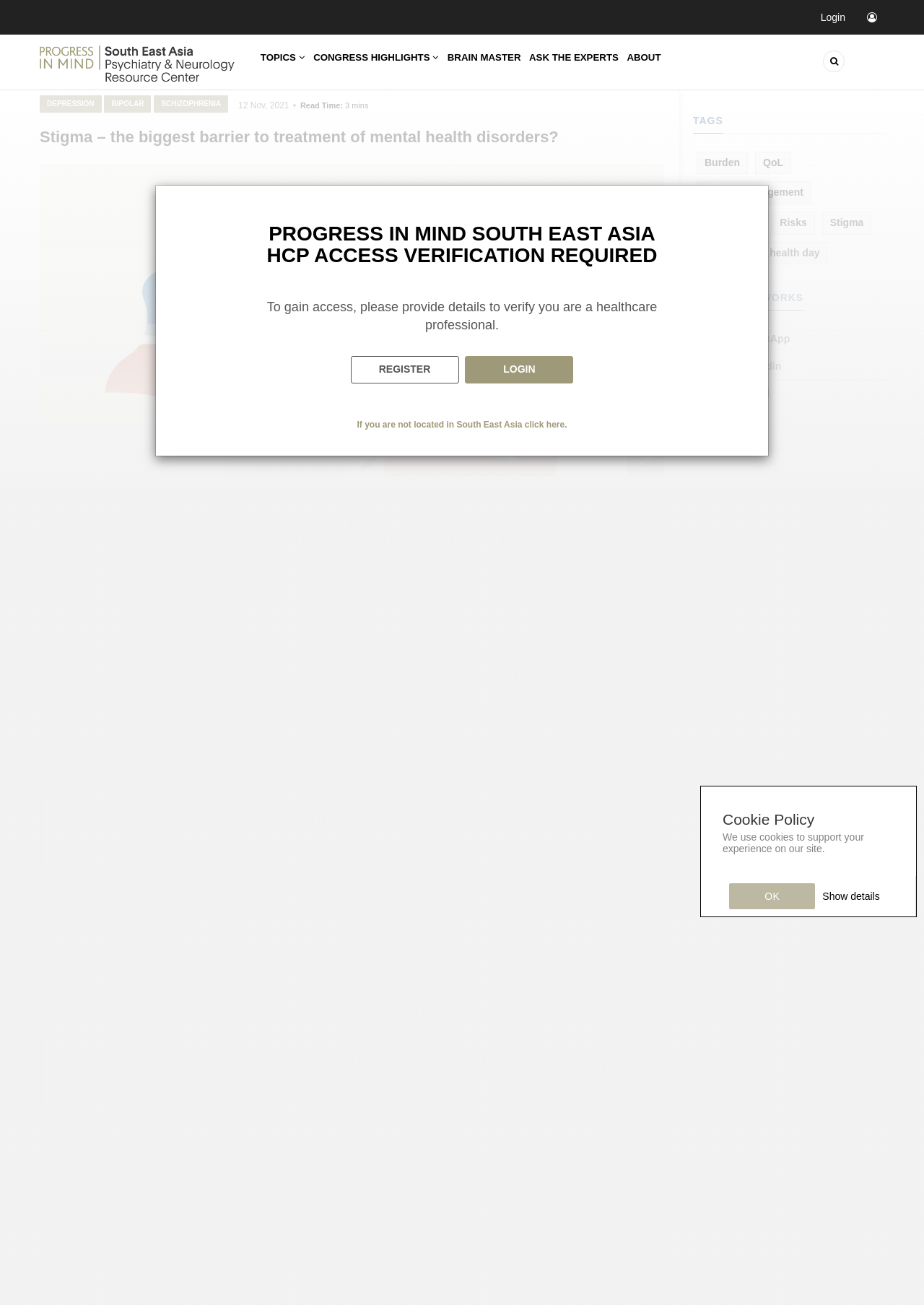Can you find and provide the title of the webpage?

Stigma – the biggest barrier to treatment of mental health disorders?